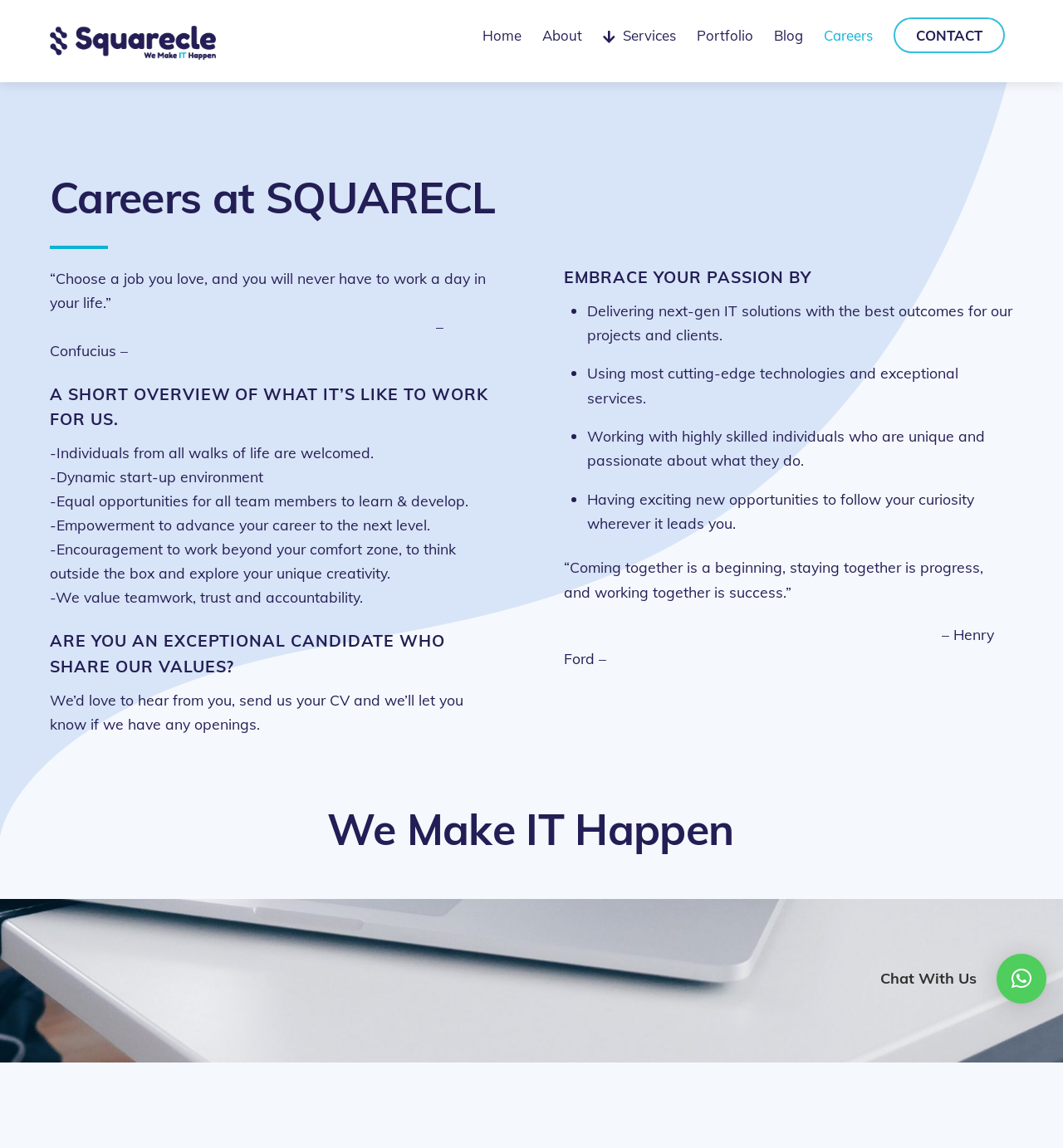Find and indicate the bounding box coordinates of the region you should select to follow the given instruction: "Chat with us".

[0.938, 0.831, 0.984, 0.874]